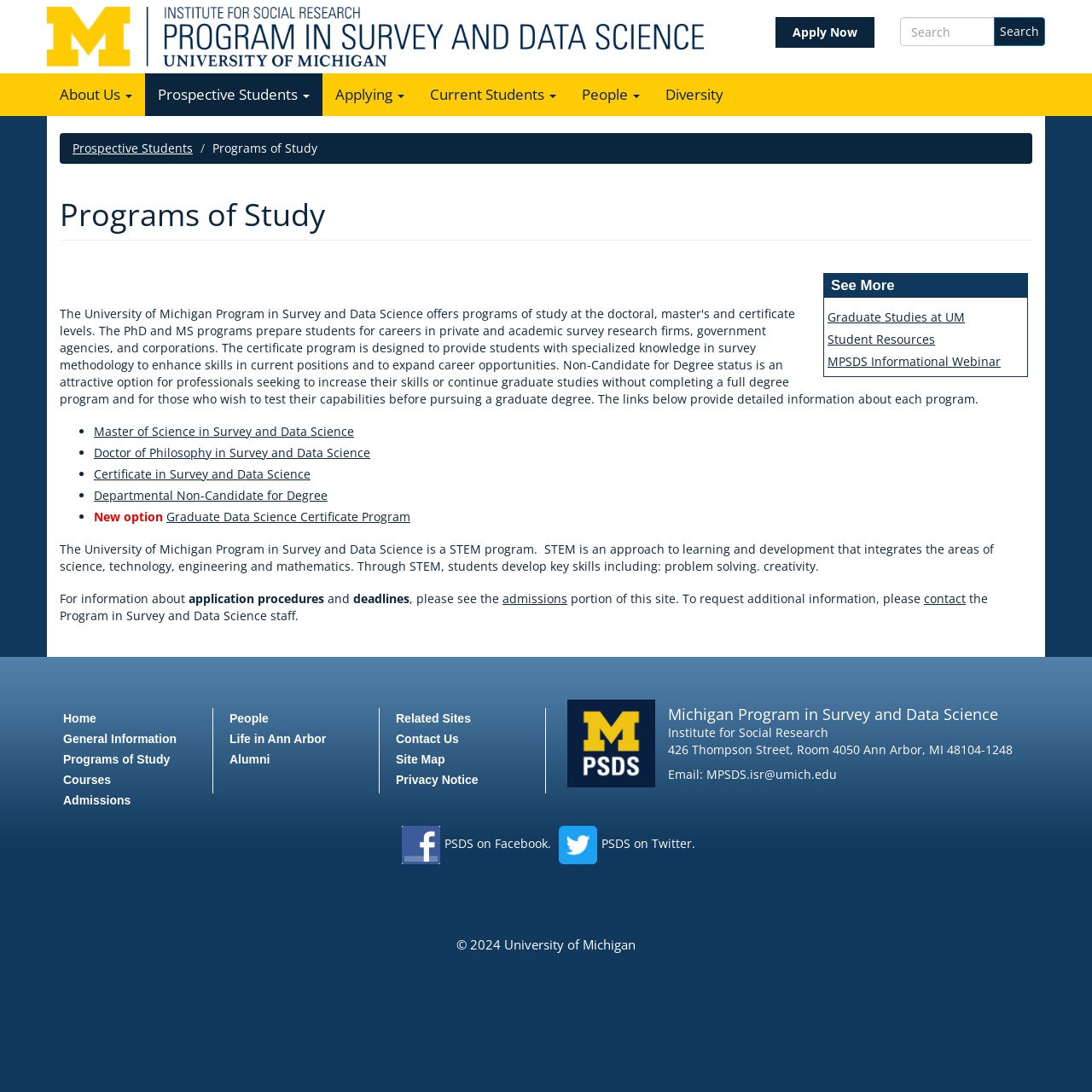Locate the heading on the webpage and return its text.

Programs of Study